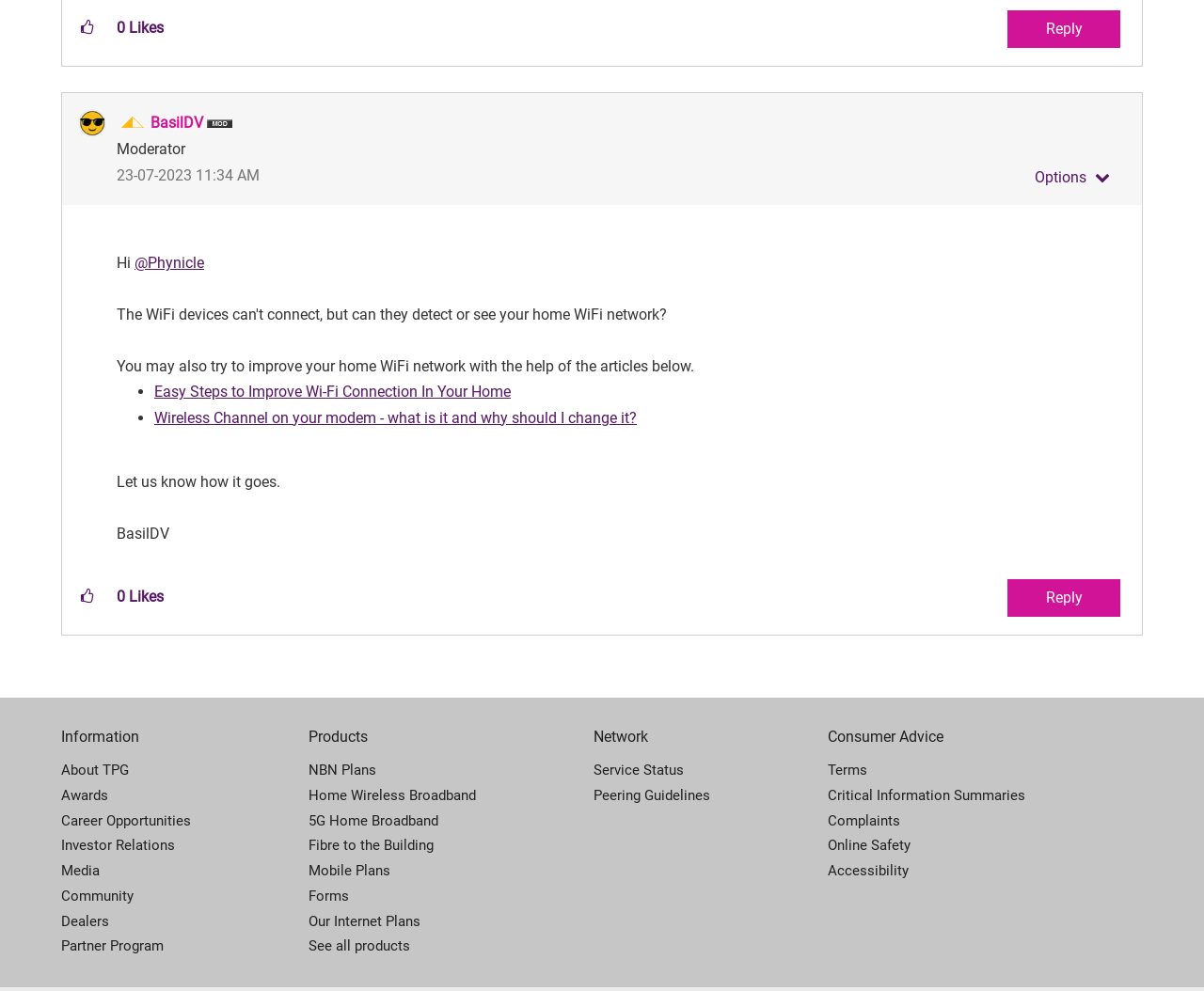Determine the bounding box coordinates of the clickable area required to perform the following instruction: "Click the link to improve Wi-Fi connection". The coordinates should be represented as four float numbers between 0 and 1: [left, top, right, bottom].

[0.128, 0.387, 0.424, 0.405]